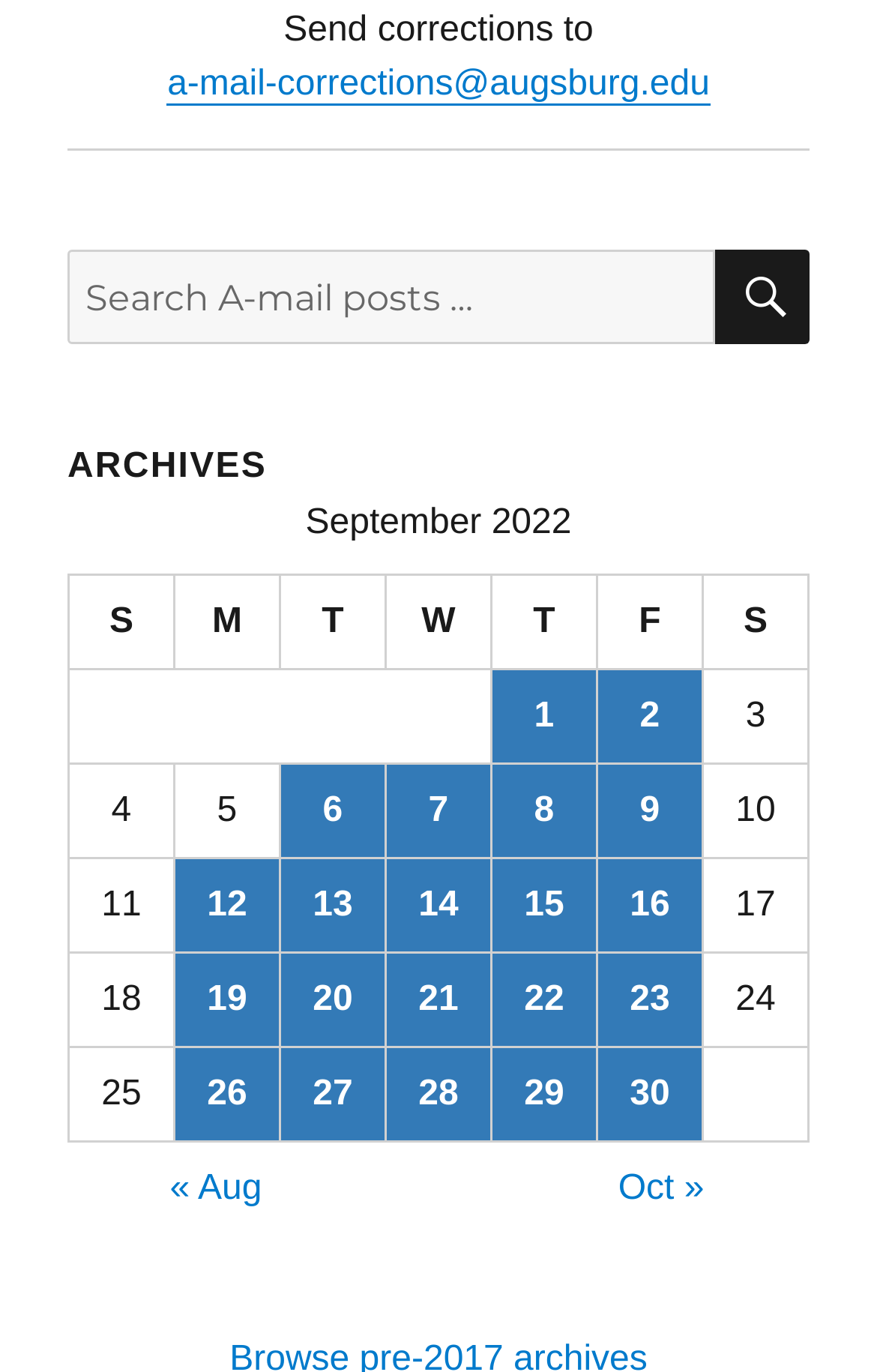Provide a one-word or brief phrase answer to the question:
What is the purpose of the search box?

To search for posts